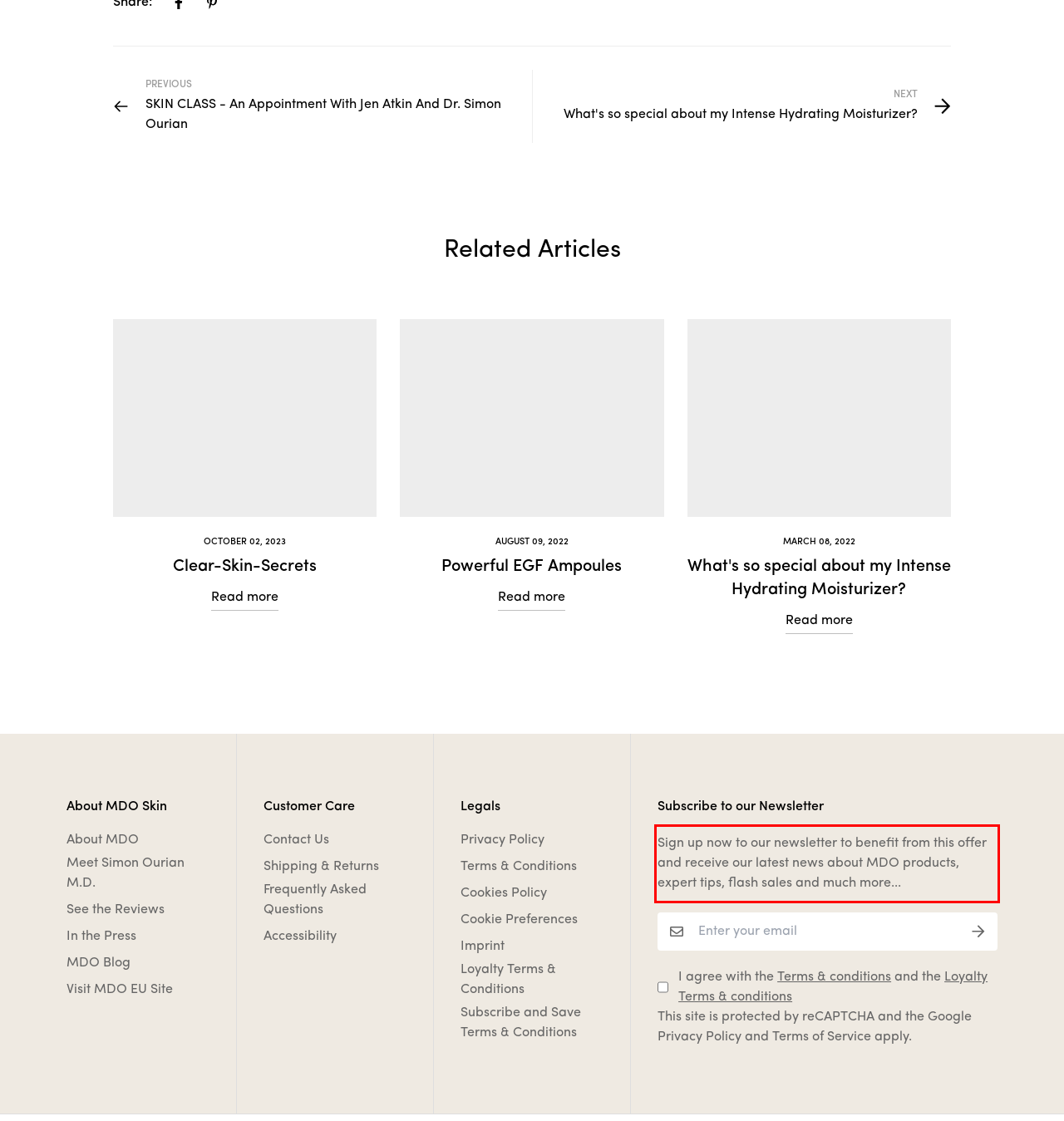Please perform OCR on the text within the red rectangle in the webpage screenshot and return the text content.

Sign up now to our newsletter to benefit from this offer and receive our latest news about MDO products, expert tips, flash sales and much more...